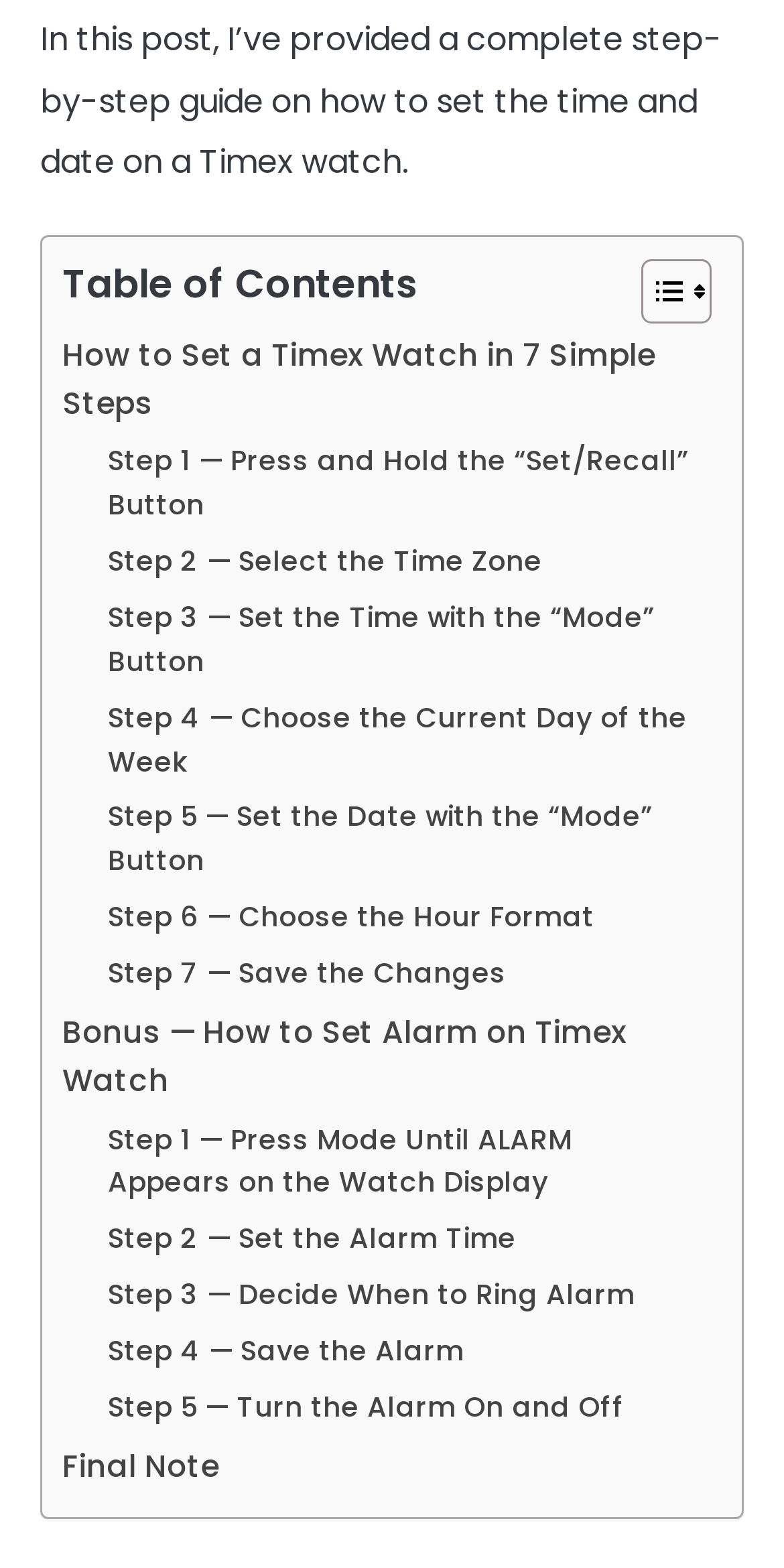Highlight the bounding box coordinates of the element you need to click to perform the following instruction: "Go to Step 1 — Press and Hold the “Set/Recall” Button."

[0.138, 0.277, 0.895, 0.341]